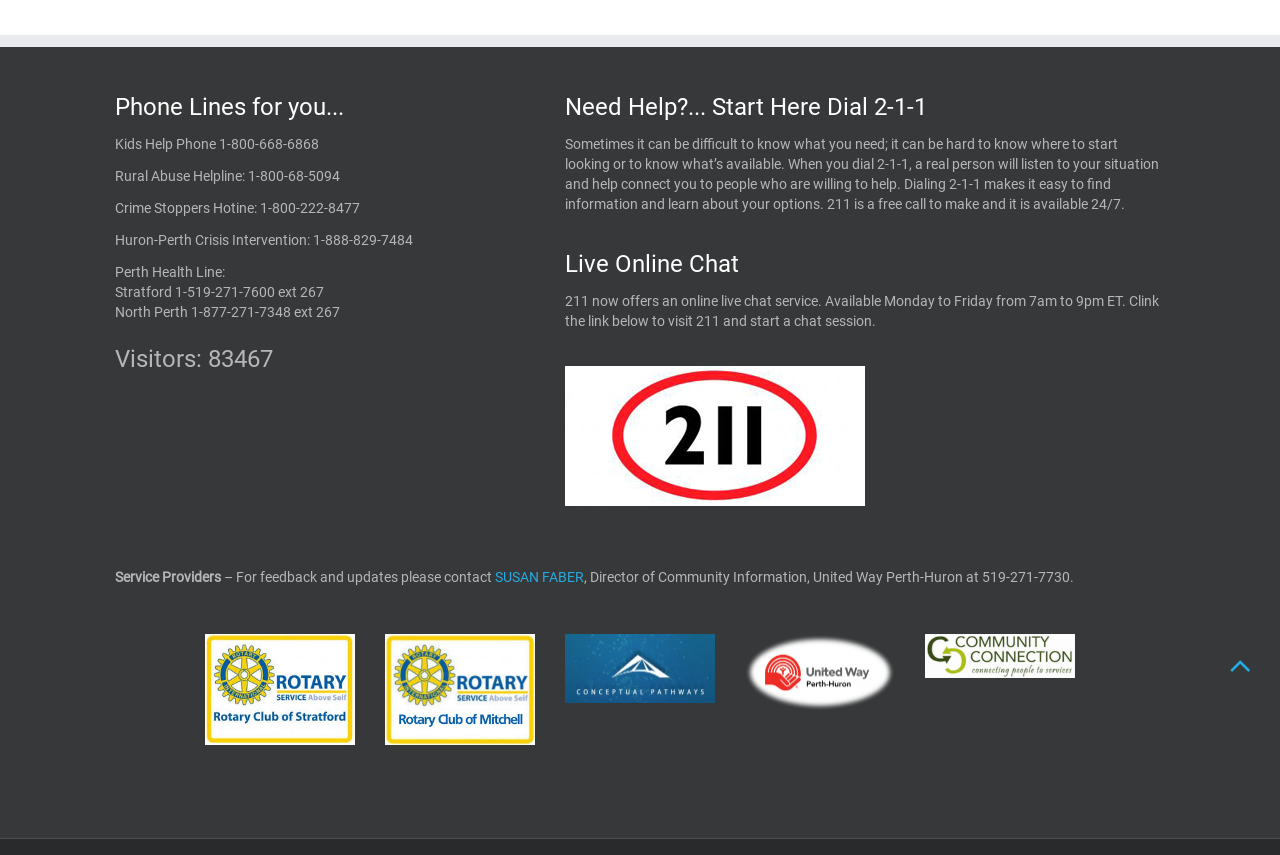Highlight the bounding box of the UI element that corresponds to this description: "alt="211-logo" title="211-logo"".

[0.441, 0.428, 0.676, 0.593]